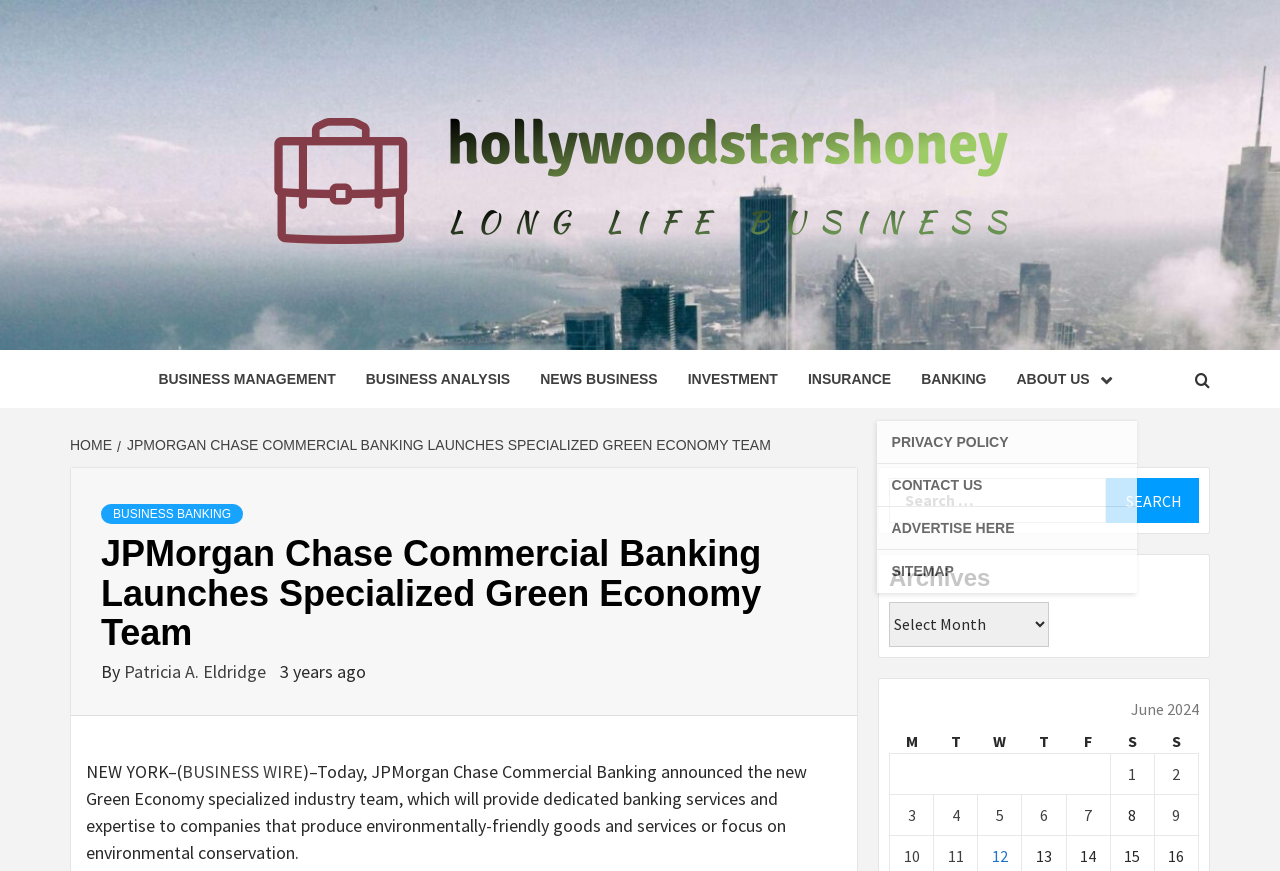Detail the features and information presented on the webpage.

This webpage is about JPMorgan Chase Commercial Banking launching a specialized Green Economy team. At the top, there is a logo and a link to "hollywoodstarshoney" on the left, accompanied by an image. Below this, there is a heading "LONG LIFE BUSINESS" followed by a row of links to various business-related topics, including "BUSINESS MANAGEMENT", "BUSINESS ANALYSIS", "NEWS BUSINESS", "INVESTMENT", "INSURANCE", "BANKING", and "ABOUT US".

On the right side of the page, there is a navigation section with breadcrumbs, including links to "HOME" and the current page. Below this, there is a header section with a link to "BUSINESS BANKING" and a heading that announces the launch of the Green Economy team. The article is written by Patricia A. Eldridge and was published 3 years ago.

The main content of the article starts with a brief introduction, followed by a paragraph of text that describes the new Green Economy team and its purpose. Below this, there is a search bar with a button to search for specific topics. On the right side of the page, there is an "Archives" section with a dropdown menu that lists various dates, including June 1, 2024, to June 11, 2024, with links to posts published on each of those dates.